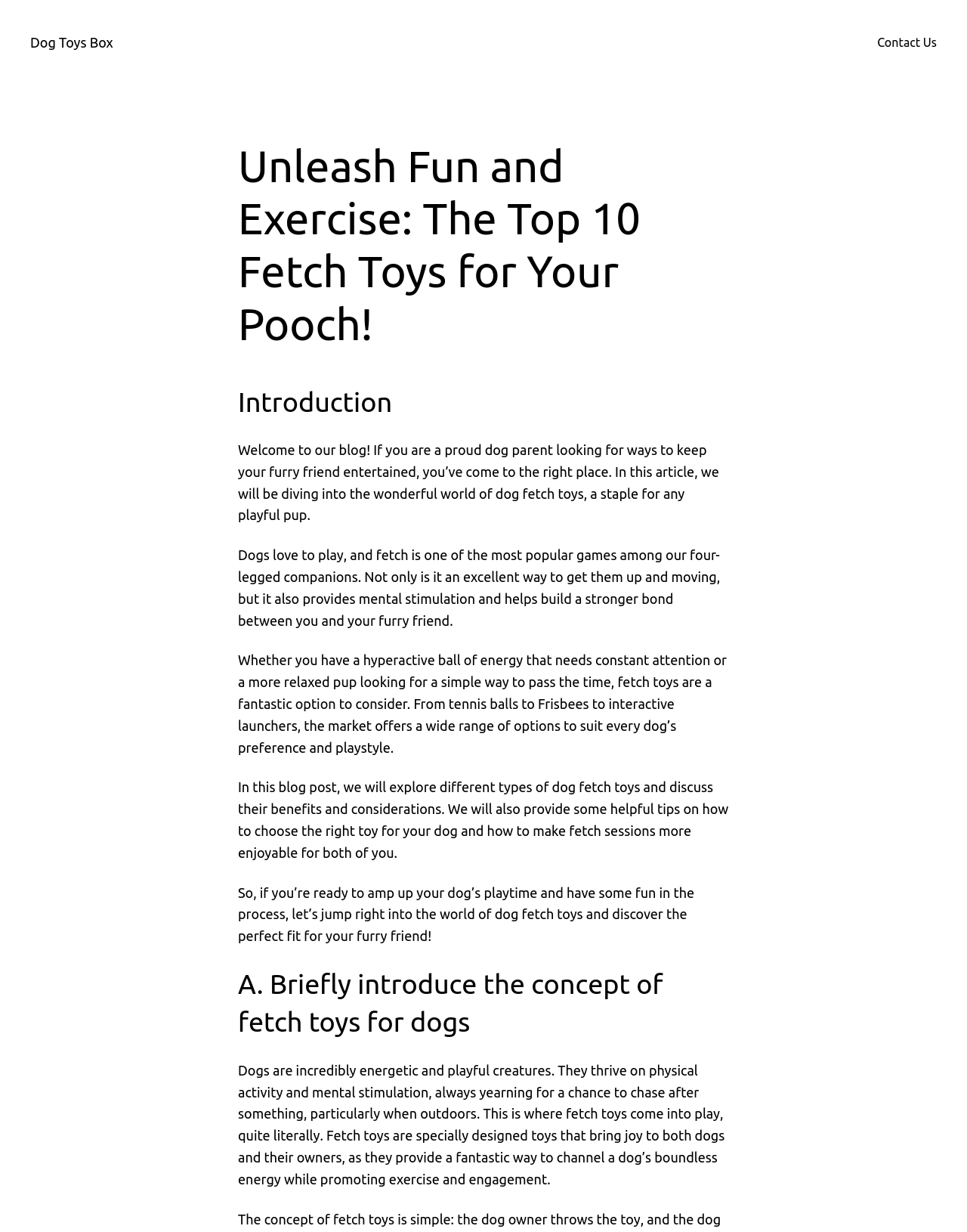Provide a comprehensive caption for the webpage.

This webpage is a blog post about dog fetch toys, titled "Unleash Fun and Exercise: The Top 10 Fetch Toys for Your Pooch!" The top section of the page features a link to "Dog Toys Box" on the left and a link to "Contact Us" on the right. Below this, there is a large heading that displays the title of the blog post.

The main content of the page is divided into sections, each with its own heading. The first section is an introduction, which welcomes readers to the blog and explains that the article will discuss dog fetch toys. This section consists of four paragraphs of text, which describe the importance of play and exercise for dogs, the benefits of fetch toys, and the purpose of the article.

Below the introduction, there is a heading that introduces the concept of fetch toys for dogs. This section contains a single paragraph of text that explains what fetch toys are and how they can provide exercise and engagement for dogs.

Throughout the page, the text is arranged in a clear and readable format, with headings and paragraphs that are easy to follow. There are no images on the page. The overall layout is simple and easy to navigate, with a focus on providing informative content to readers.